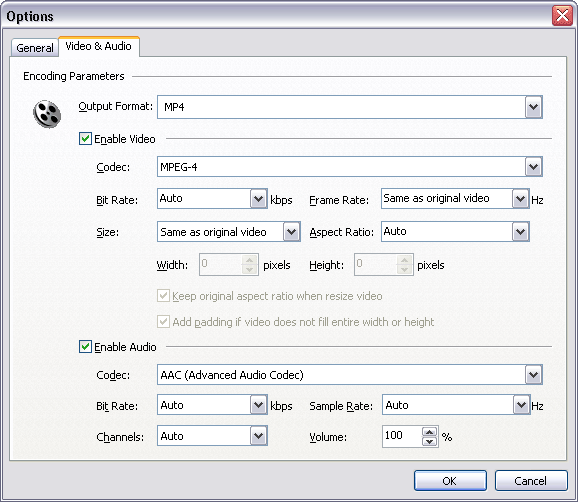Provide a brief response to the question using a single word or phrase: 
What is the default setting for bit rate, frame rate, and size?

Automatic